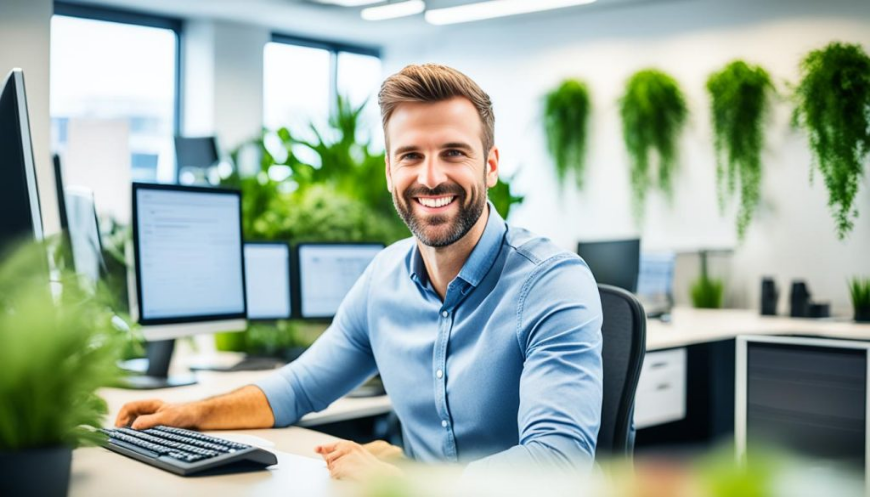Give a one-word or short-phrase answer to the following question: 
What is emphasized by the lush plants surrounding the man?

Employee well-being